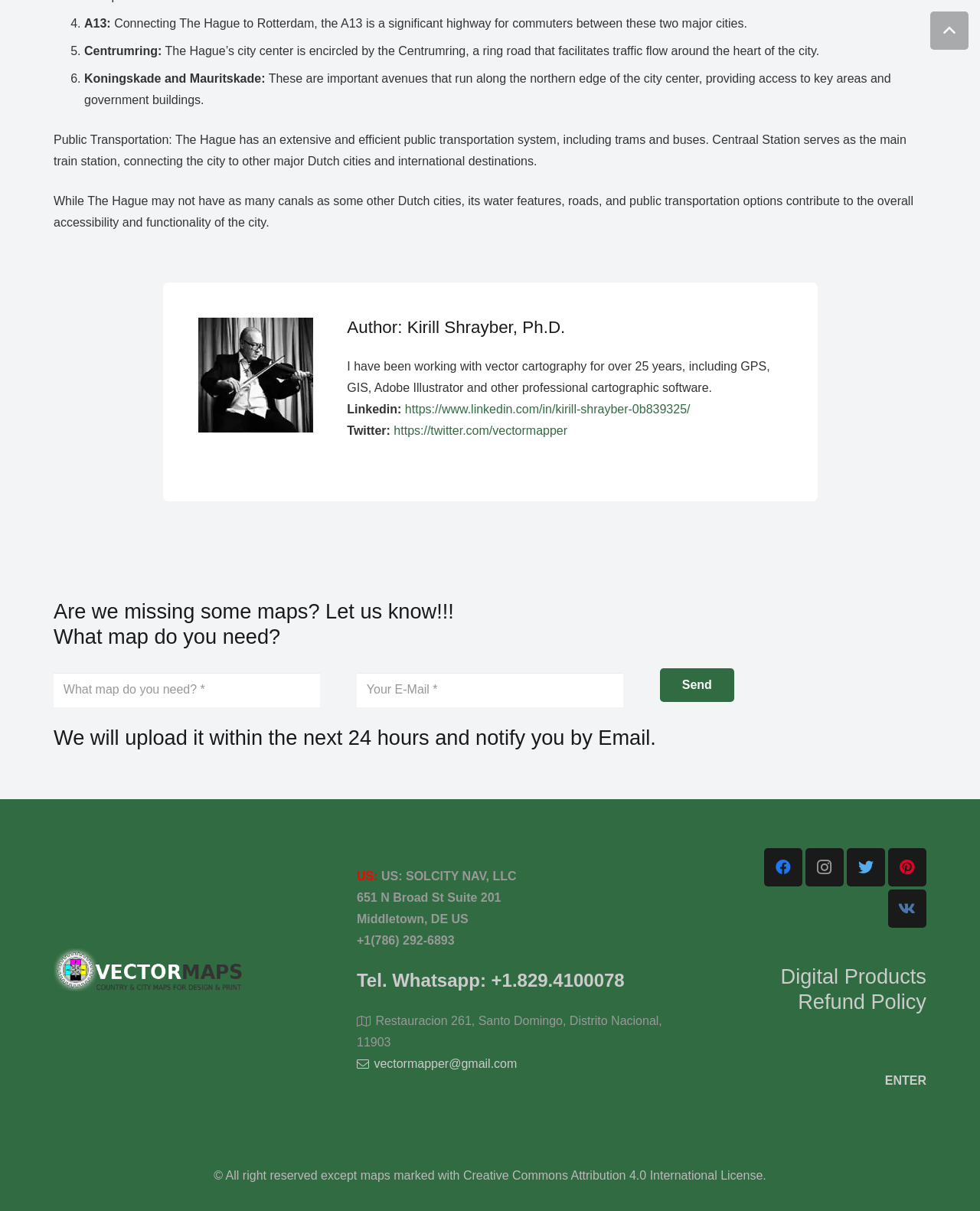What is the company name of the website owner?
Answer with a single word or short phrase according to what you see in the image.

SOLCITY NAV, LLC